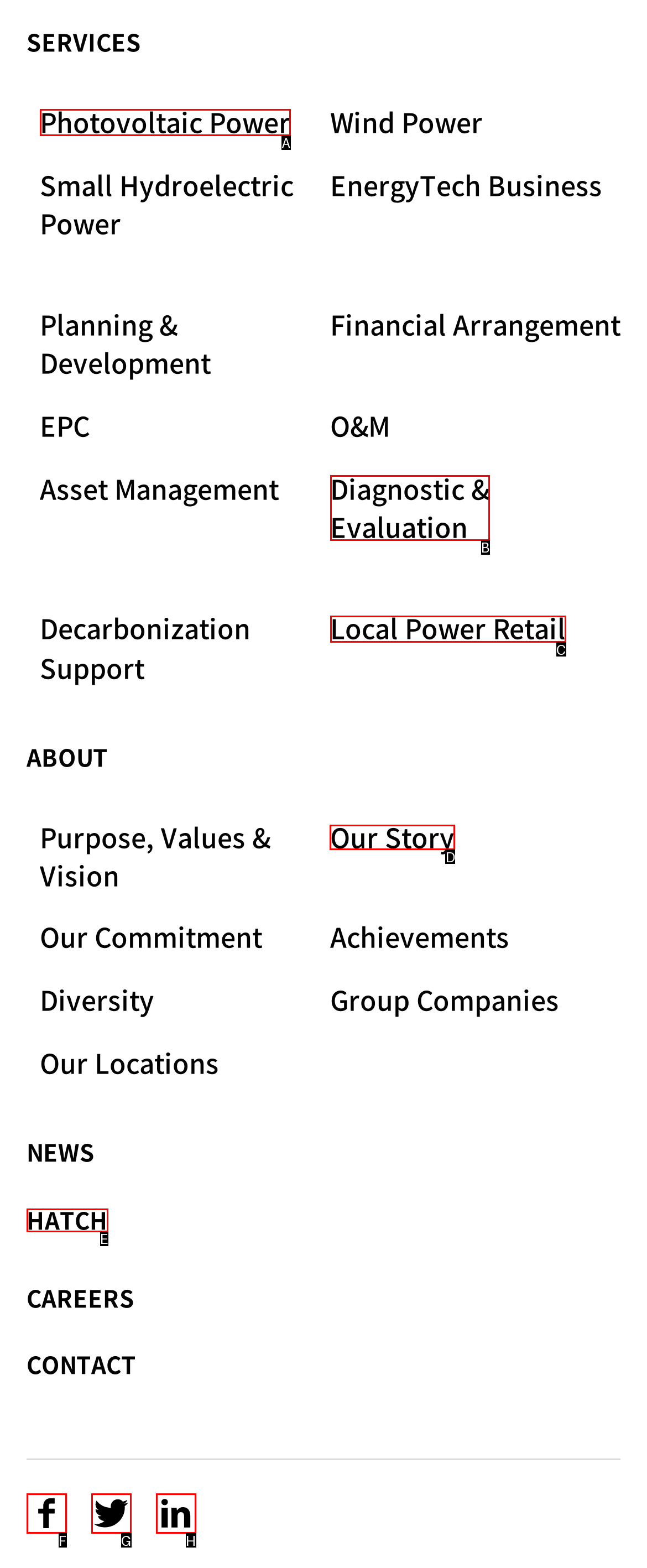Tell me which one HTML element I should click to complete the following task: Learn about Our Story Answer with the option's letter from the given choices directly.

D